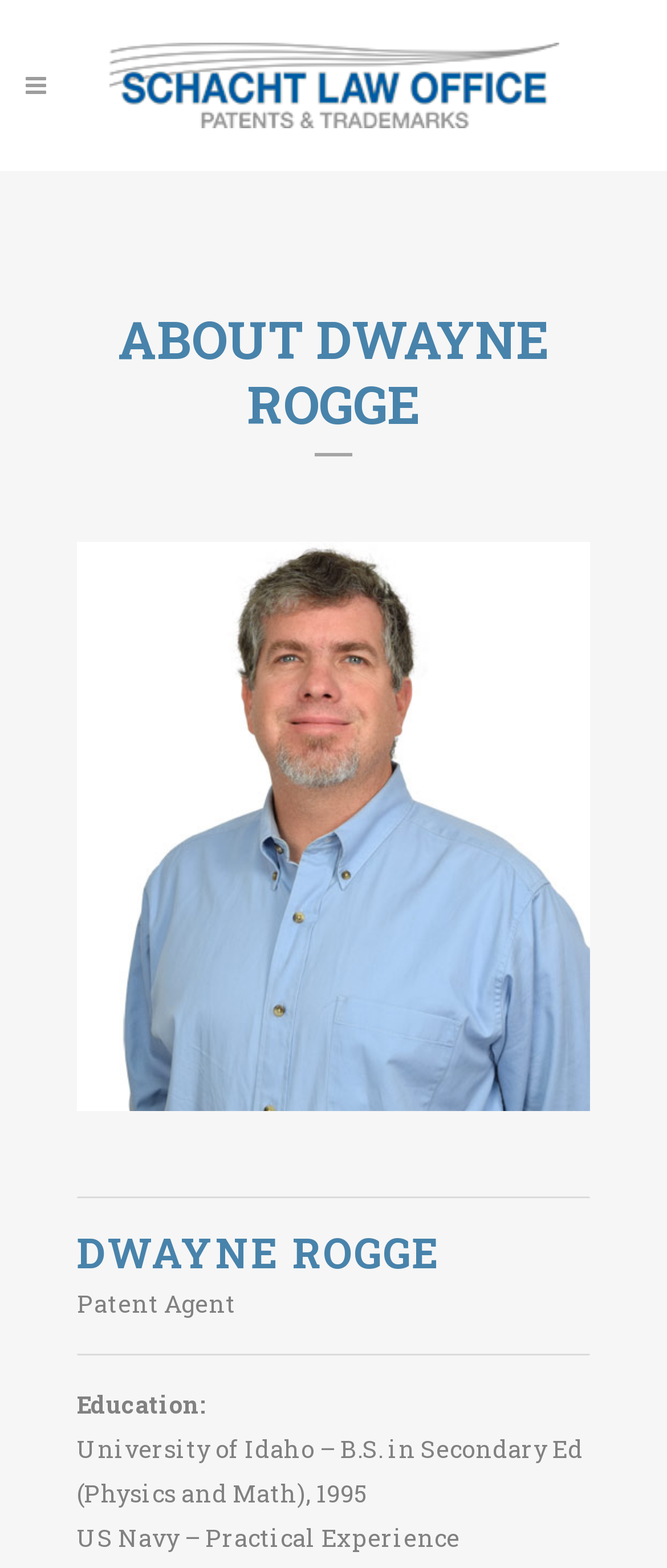Provide the bounding box coordinates of the HTML element described as: "alt="Logo"". The bounding box coordinates should be four float numbers between 0 and 1, i.e., [left, top, right, bottom].

[0.163, 0.027, 0.837, 0.082]